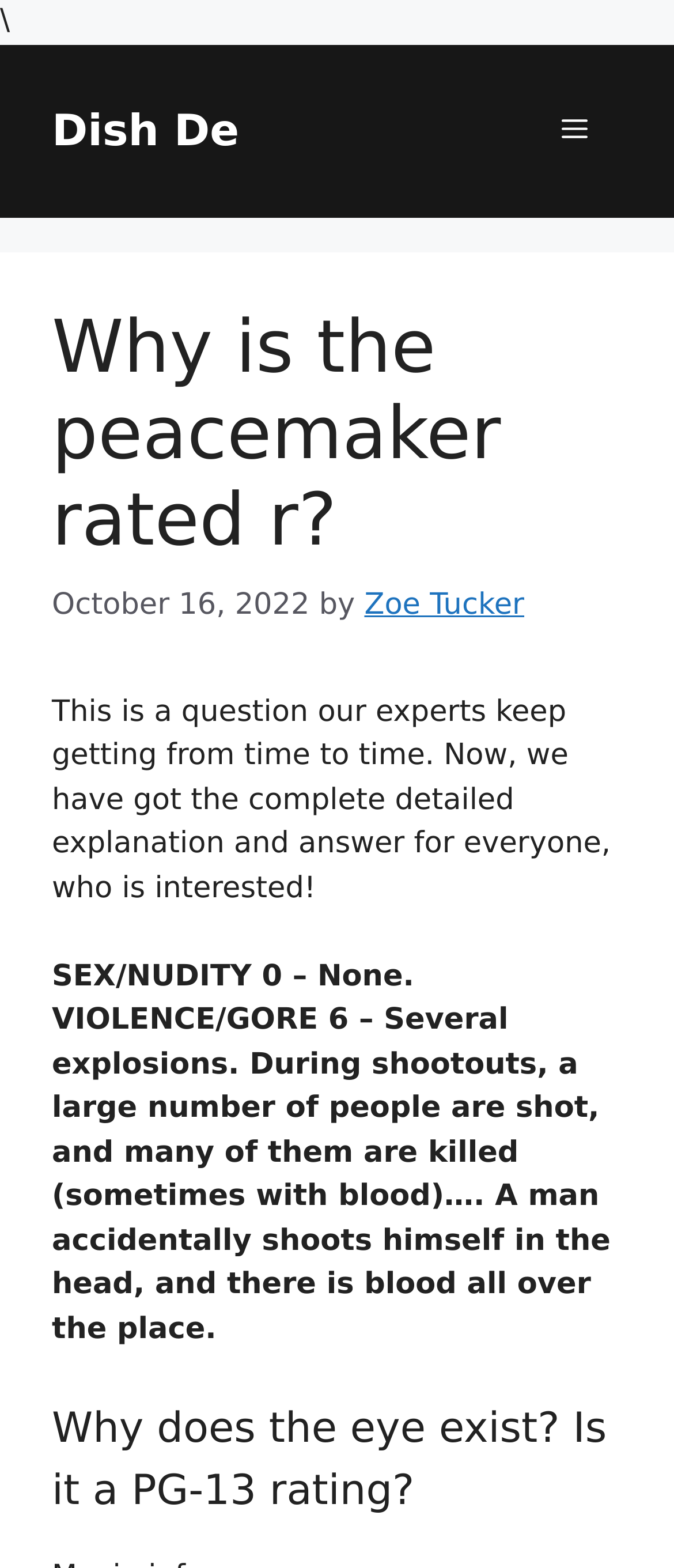How many people are killed in the shootouts?
Carefully analyze the image and provide a detailed answer to the question.

The text mentions that 'many of them are killed' during the shootouts, indicating that a significant number of people die in the movie.